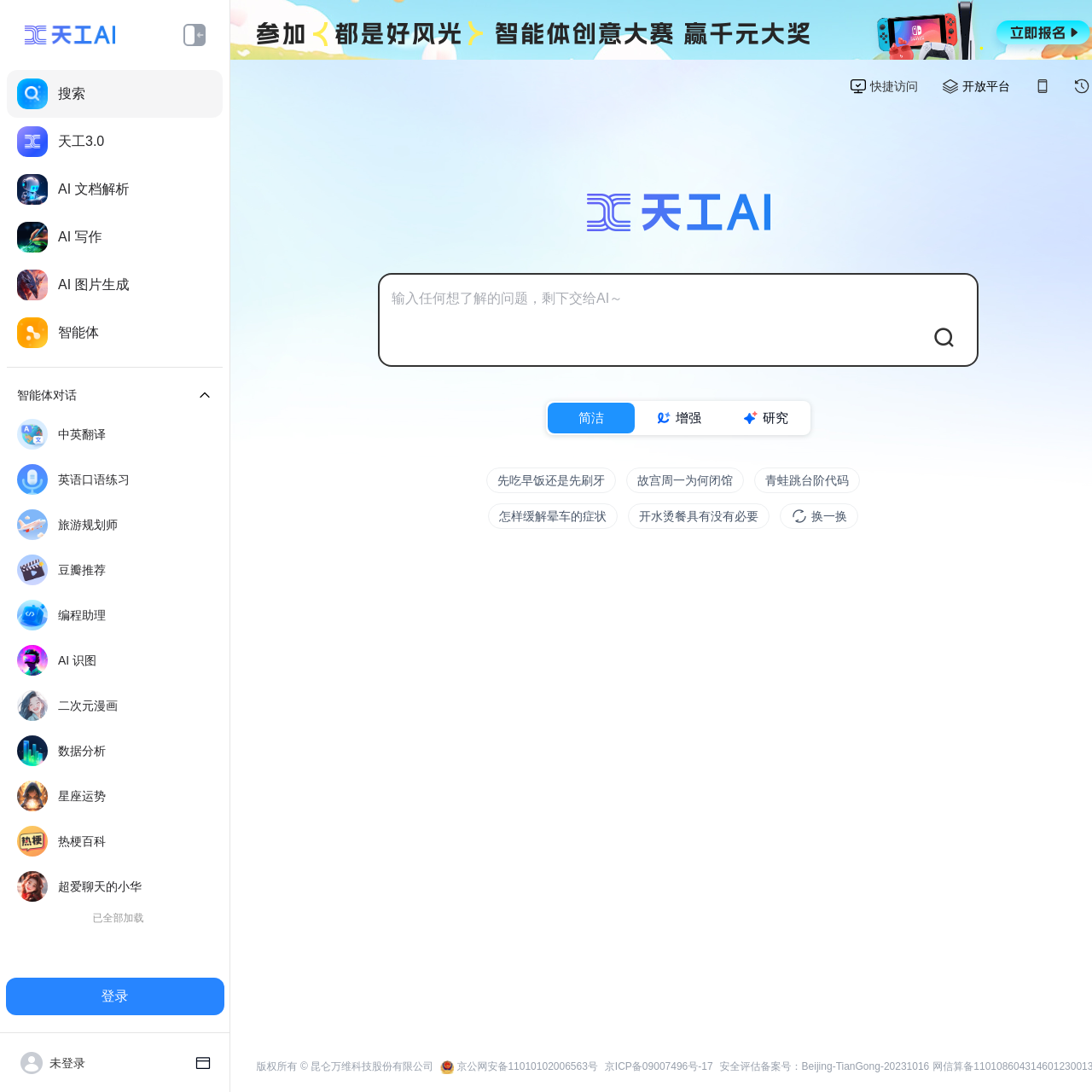Pinpoint the bounding box coordinates of the clickable element to carry out the following instruction: "Access the open platform."

[0.881, 0.073, 0.925, 0.085]